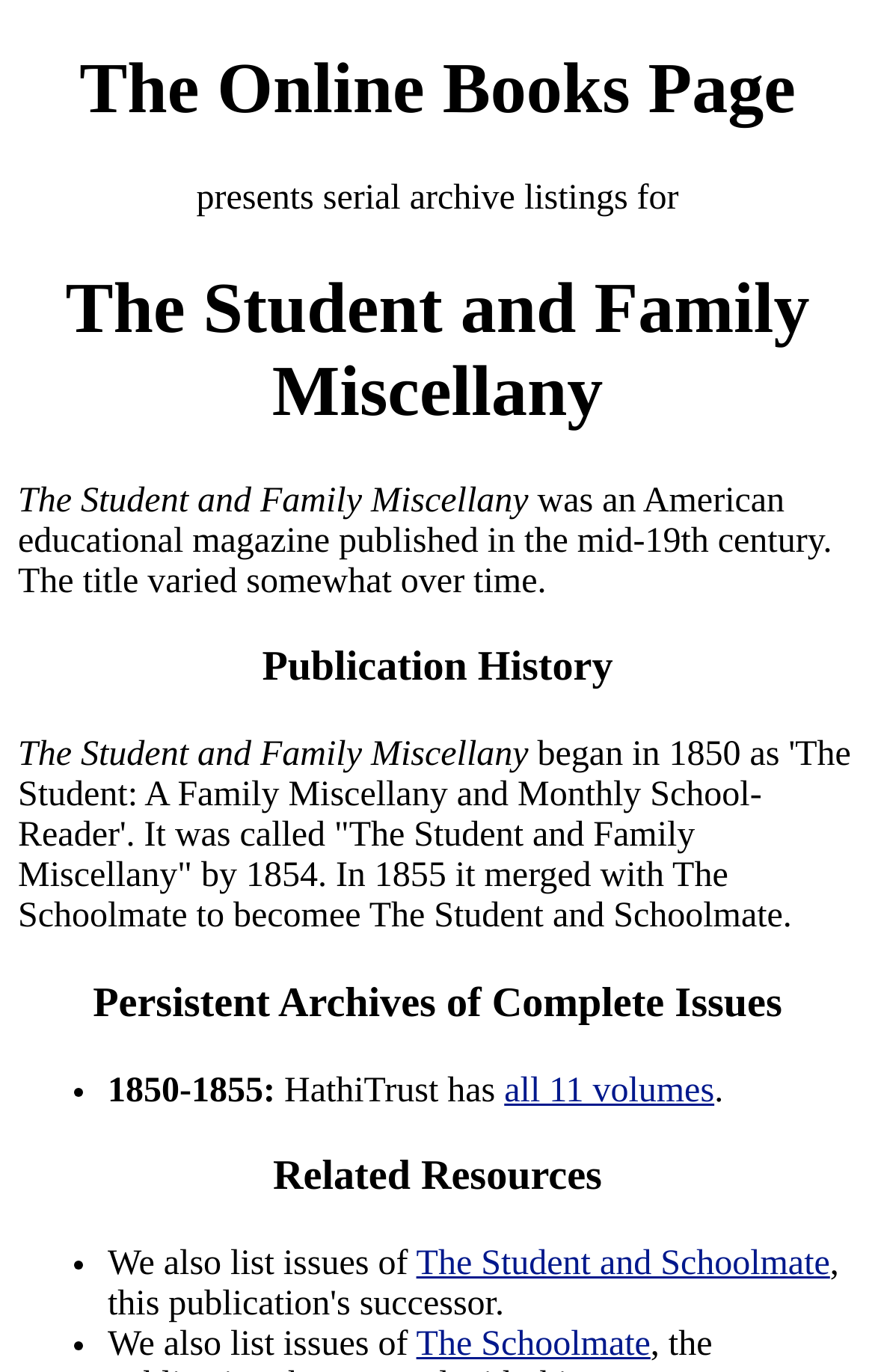Please determine the headline of the webpage and provide its content.

The Online Books Page